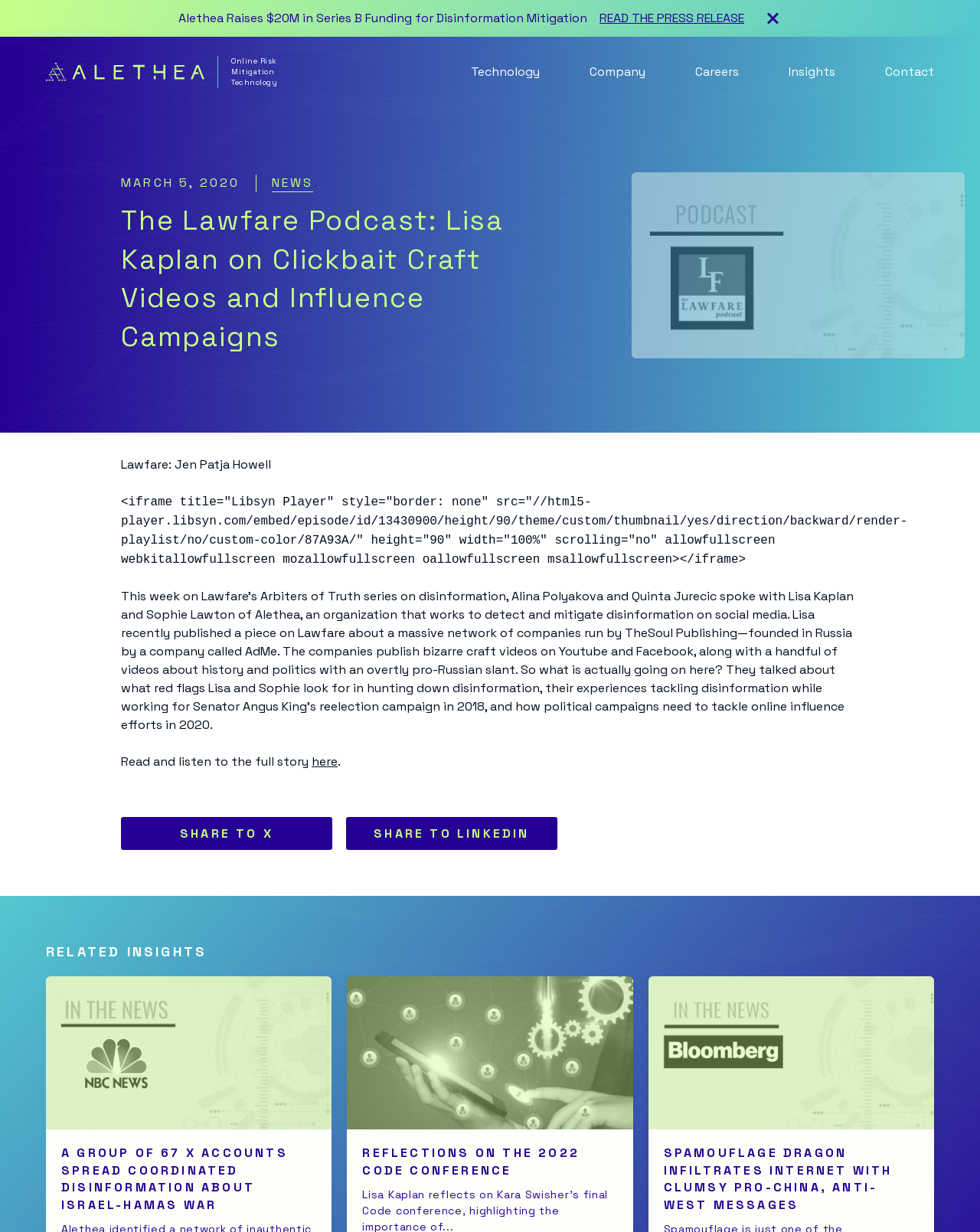Provide the bounding box coordinates of the HTML element this sentence describes: "Learn More".

None